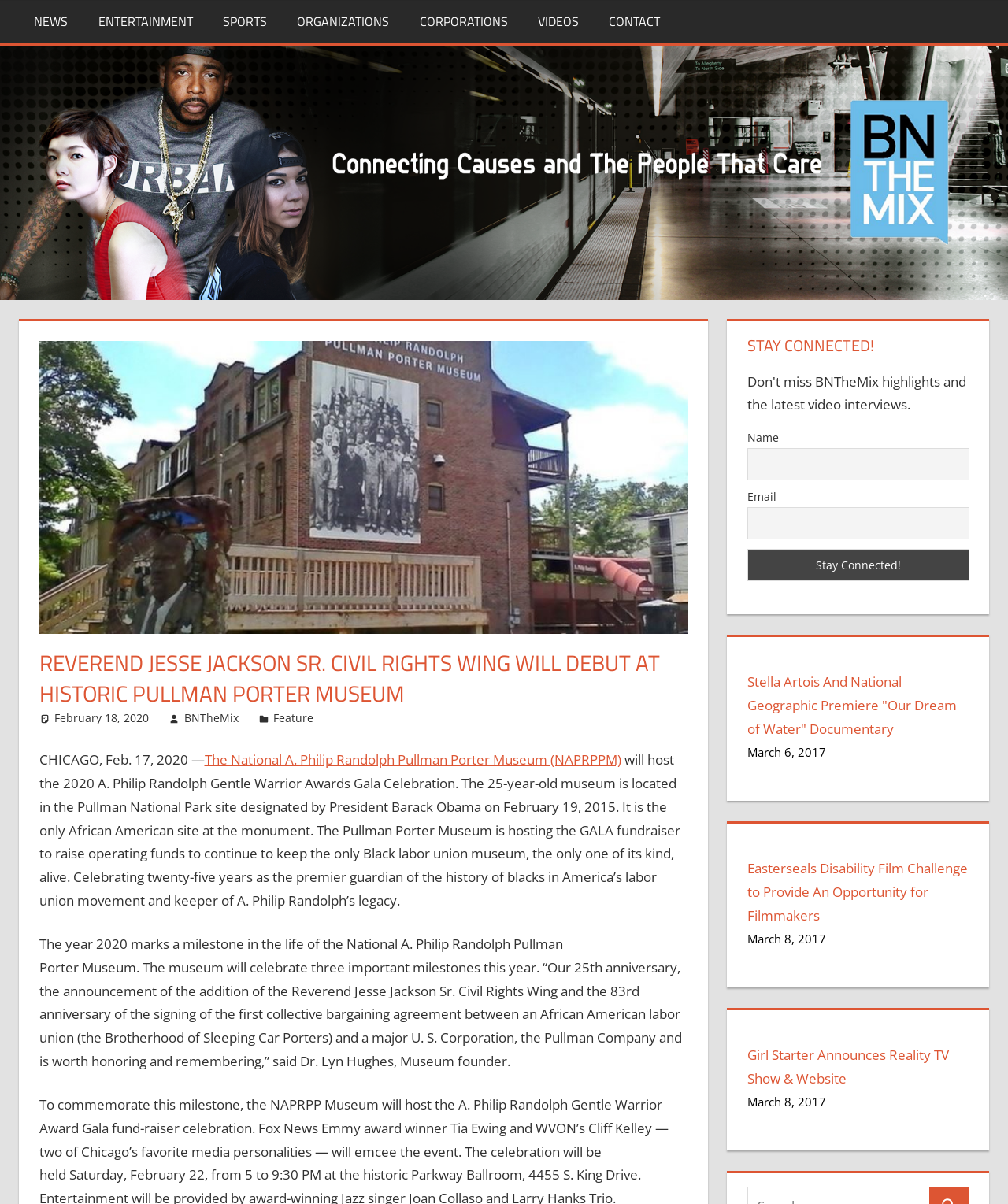Pinpoint the bounding box coordinates of the clickable area needed to execute the instruction: "Click on Stay Connected!". The coordinates should be specified as four float numbers between 0 and 1, i.e., [left, top, right, bottom].

[0.741, 0.456, 0.961, 0.483]